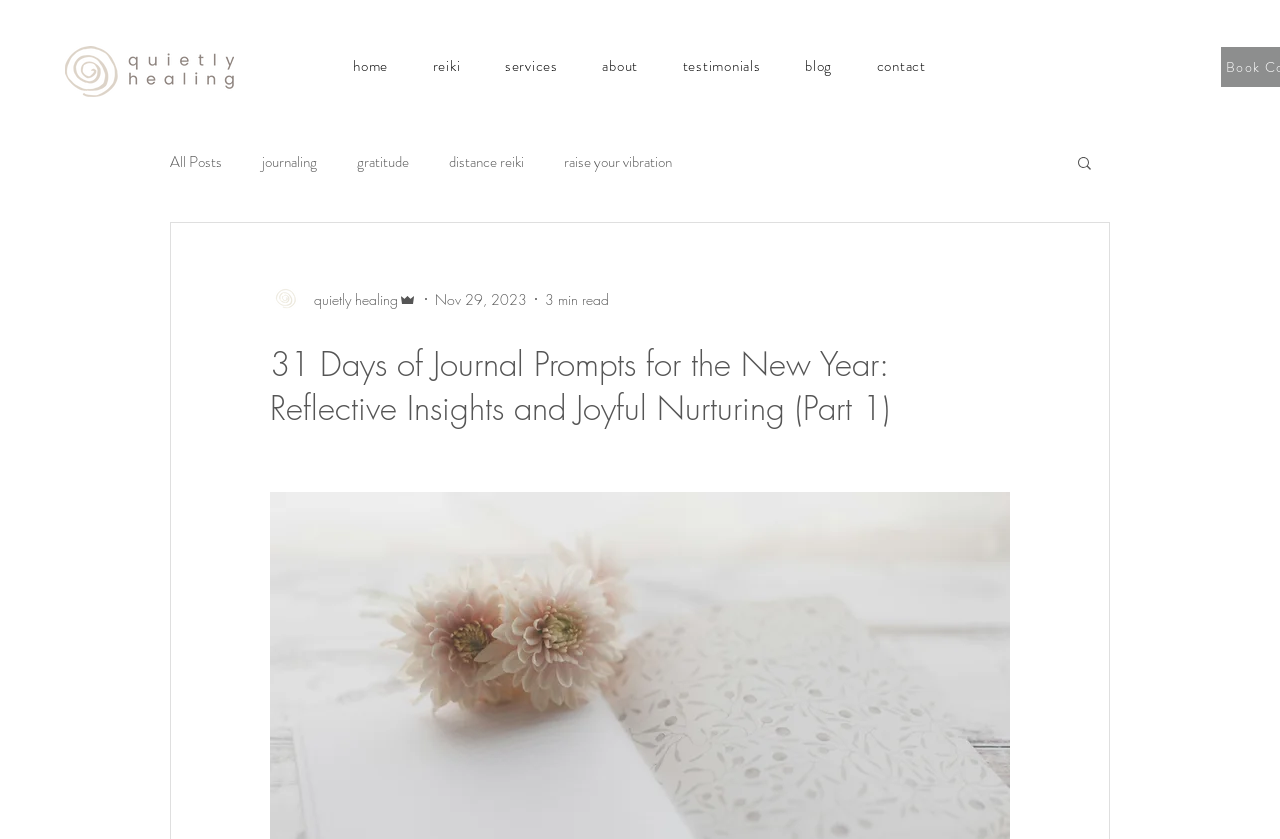Refer to the image and provide a thorough answer to this question:
What is the author's name?

The author's name is mentioned below the writer's picture, which is located on the right side of the webpage, and it is 'Admin'.